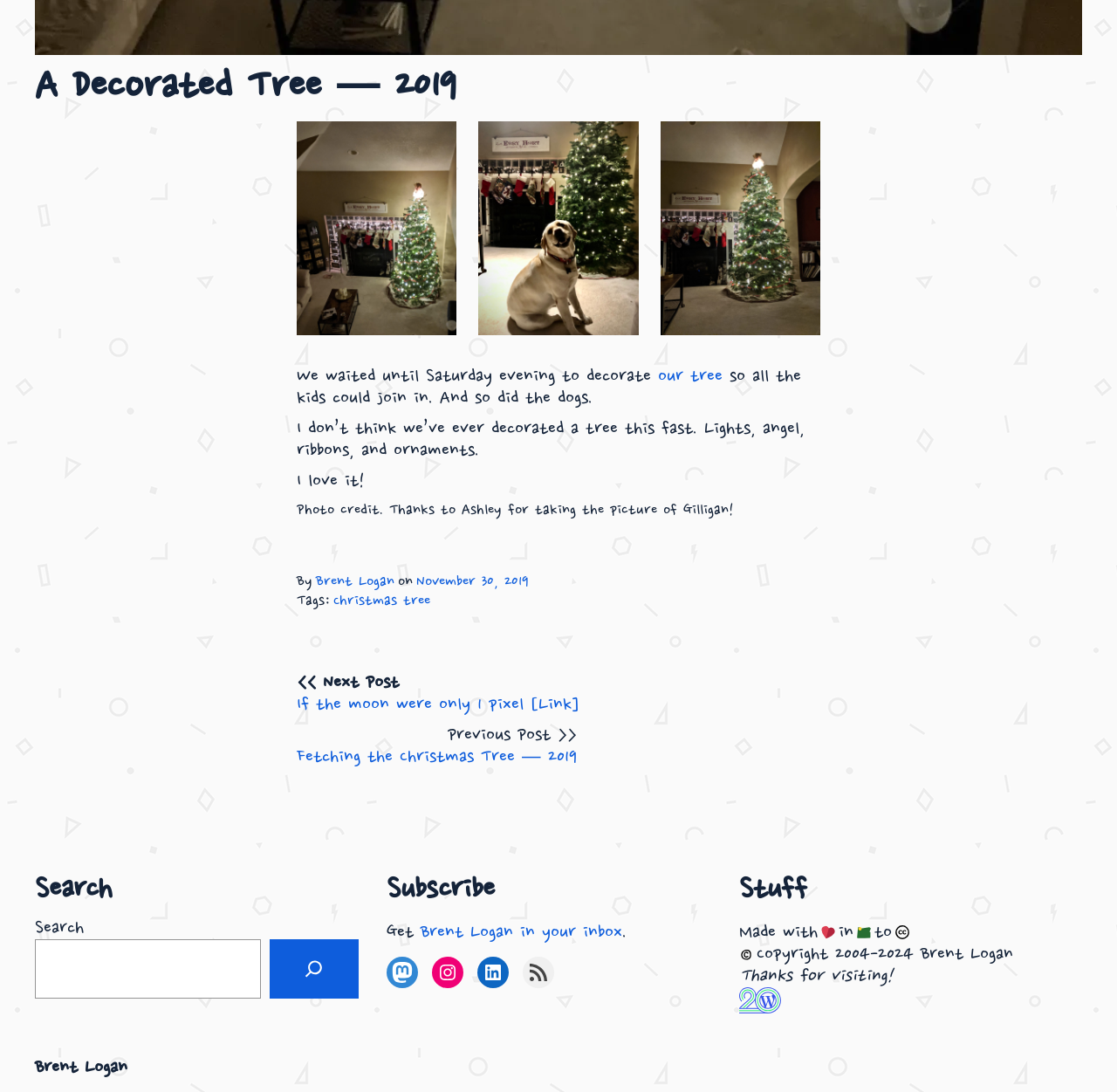Please determine the bounding box coordinates of the element's region to click for the following instruction: "Subscribe to Brent Logan's blog".

[0.377, 0.844, 0.557, 0.864]